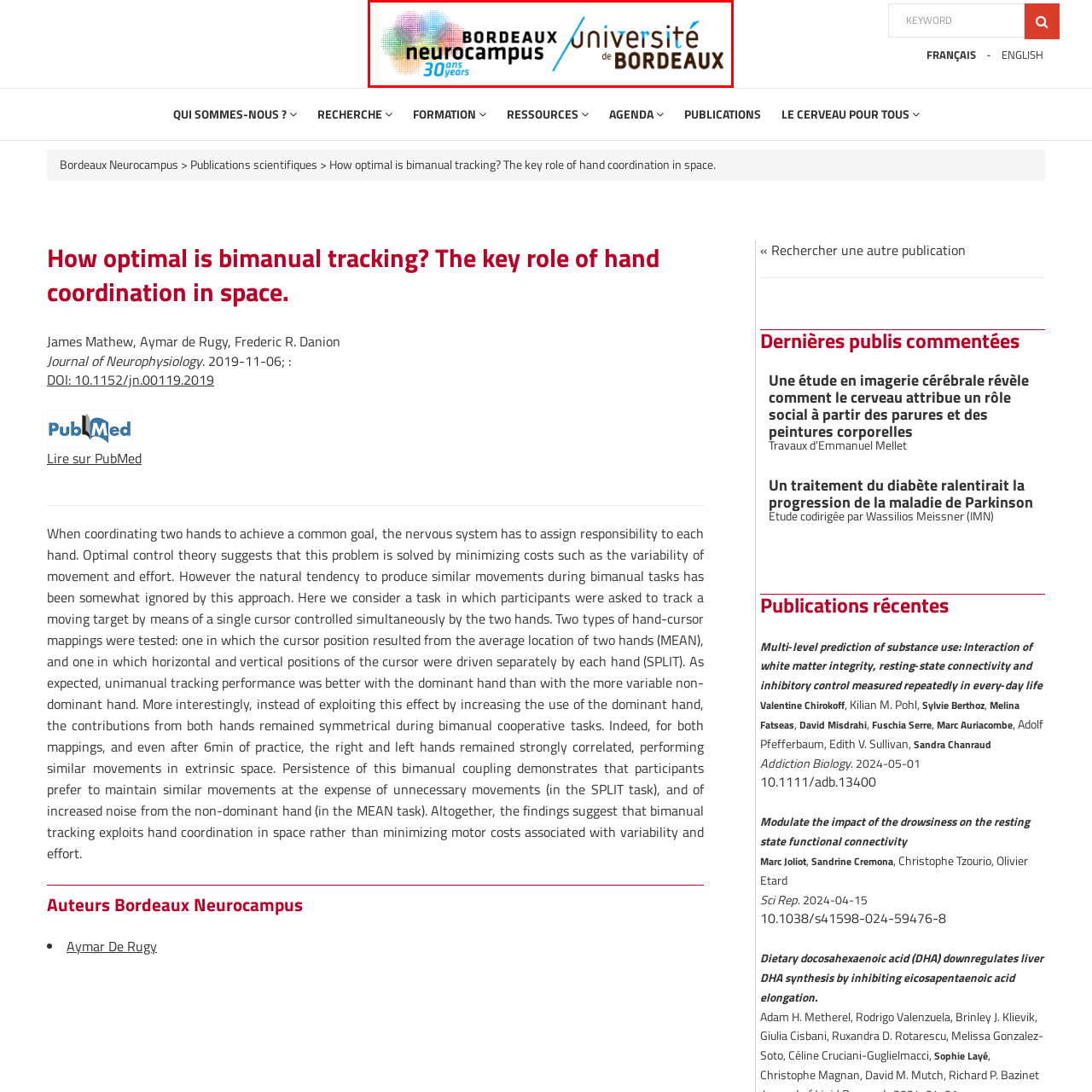Please concentrate on the part of the image enclosed by the red bounding box and answer the following question in detail using the information visible: What fields are Bordeaux Neurocampus and Université de Bordeaux committed to?

The visual representation highlights the collaboration between Bordeaux Neurocampus and Université de Bordeaux, showcasing their commitment to research and education in neuroscience and related fields.